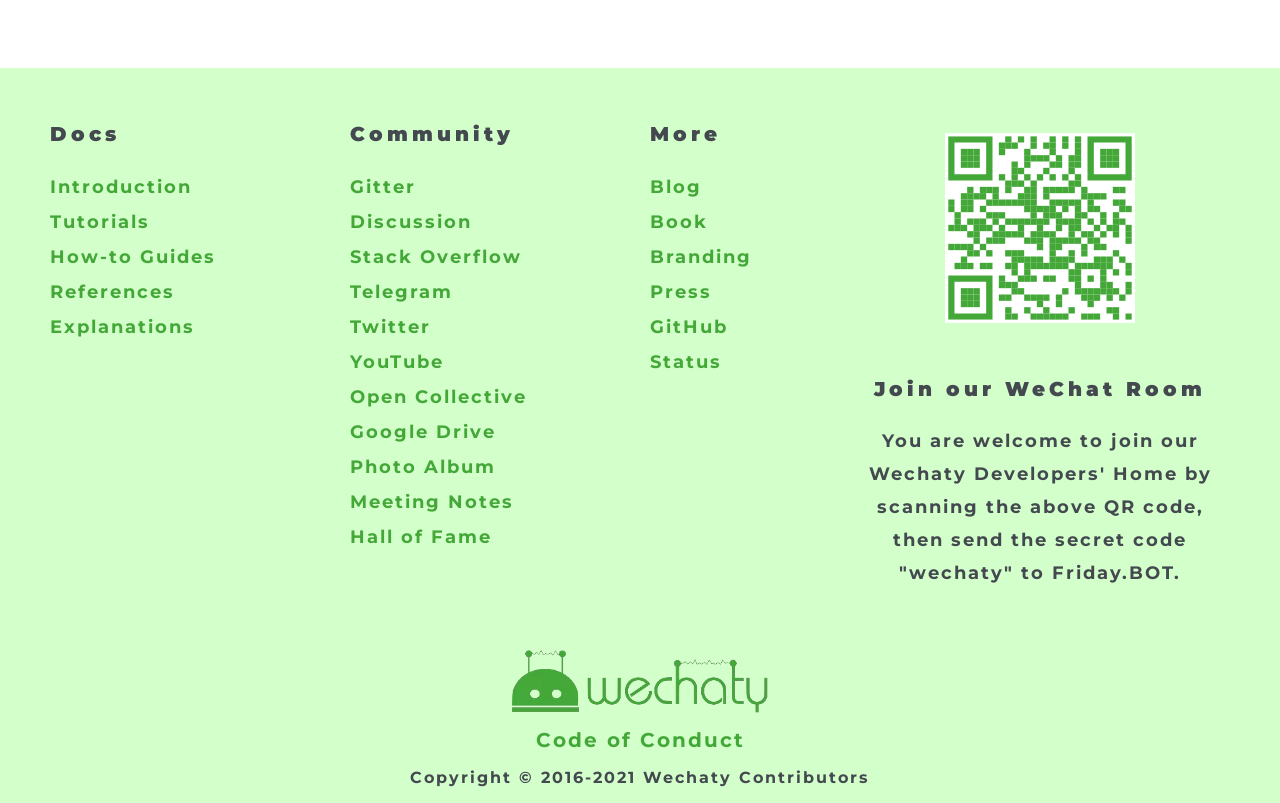Identify the bounding box of the UI element described as follows: "Stack Overflow". Provide the coordinates as four float numbers in the range of 0 to 1 [left, top, right, bottom].

[0.273, 0.307, 0.408, 0.334]